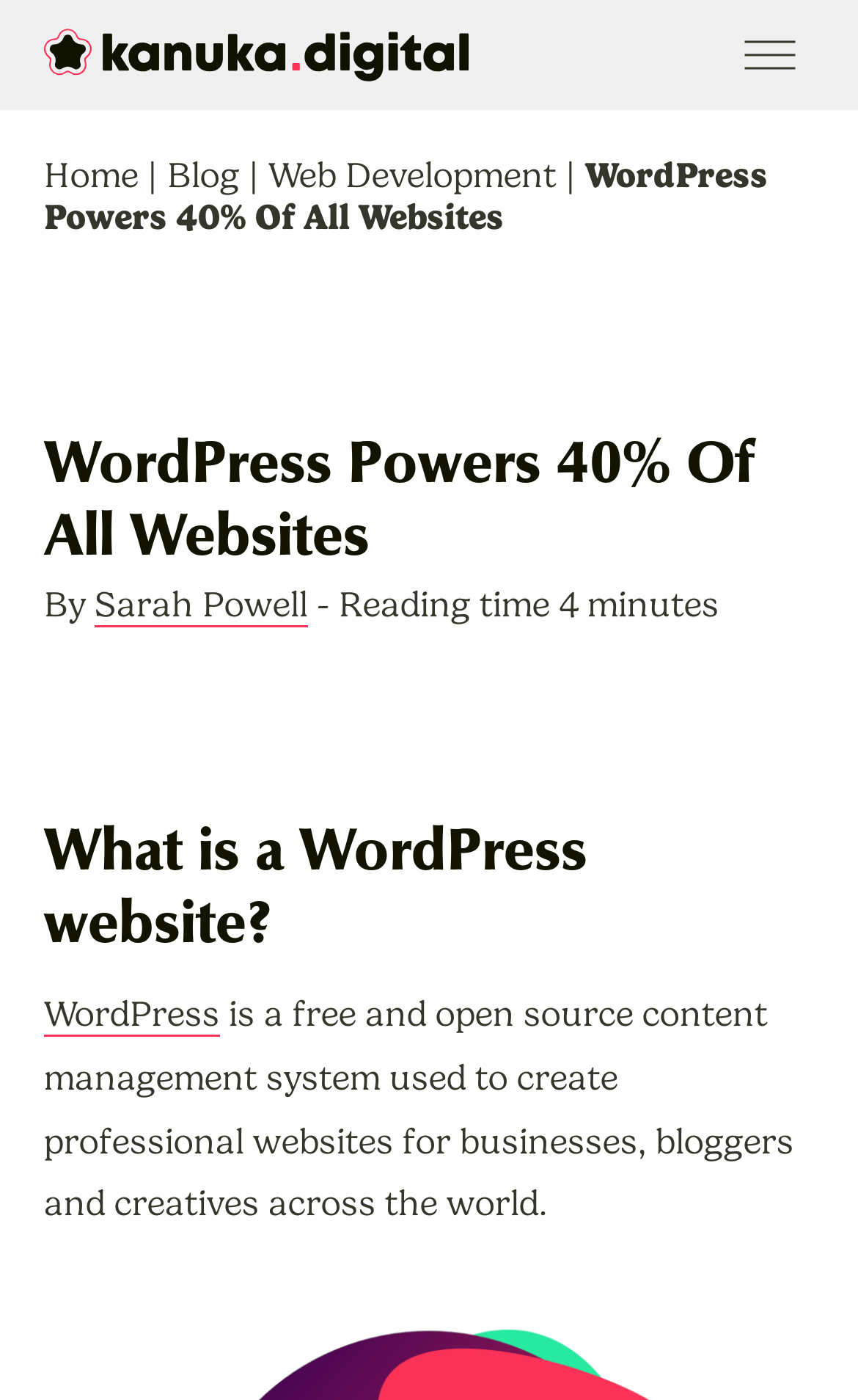What is the percentage of websites powered by WordPress?
Please answer the question as detailed as possible.

The webpage states that WordPress powers 40% of all websites, which is mentioned in the heading 'WordPress Powers 40% Of All Websites'.